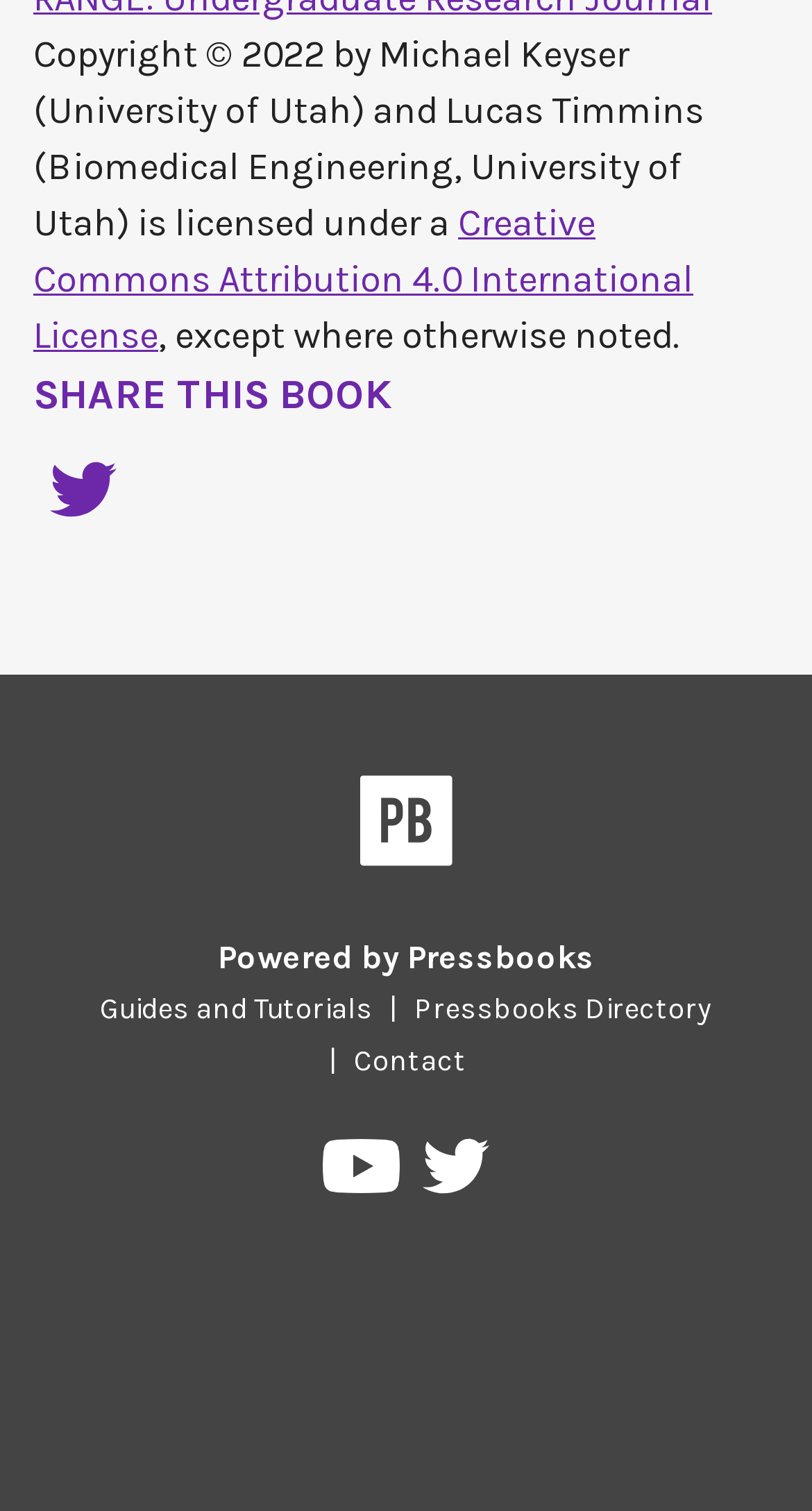What license is this book licensed under?
From the image, respond with a single word or phrase.

Creative Commons Attribution 4.0 International License